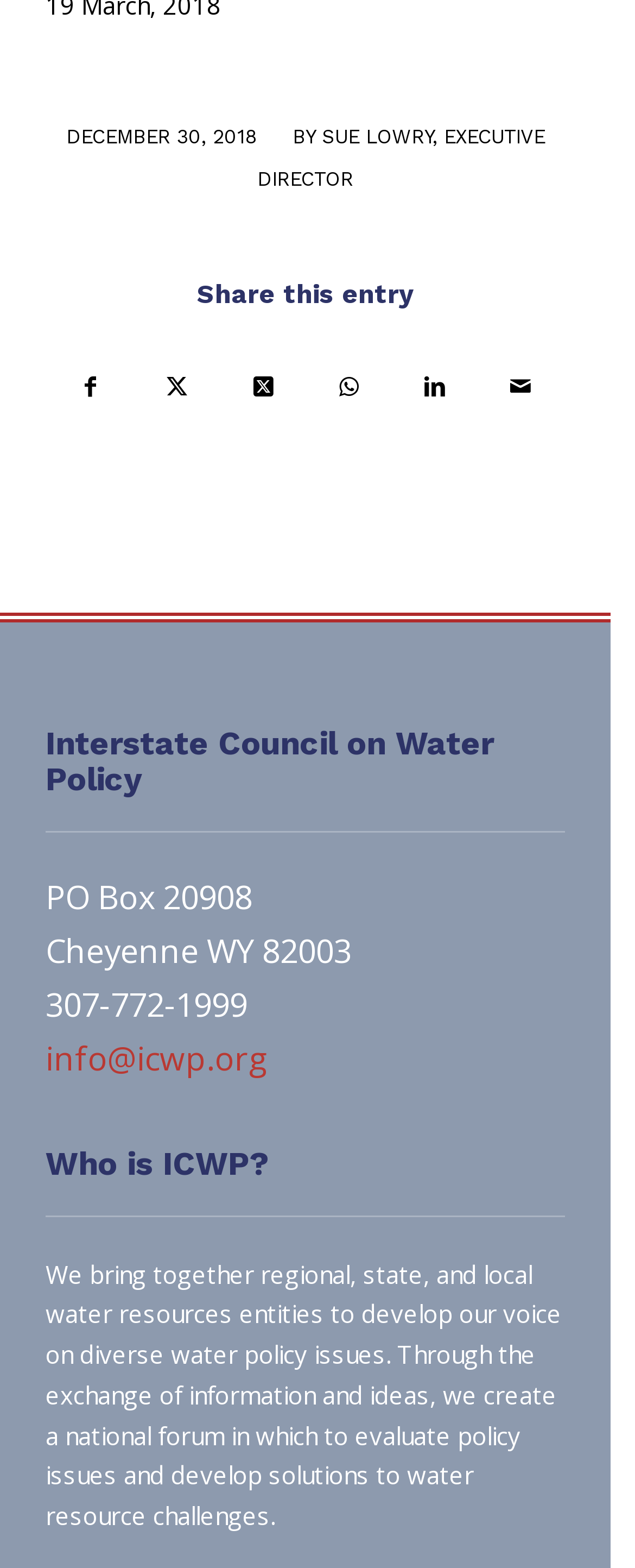Find the bounding box coordinates for the area you need to click to carry out the instruction: "Share this entry on Facebook". The coordinates should be four float numbers between 0 and 1, indicated as [left, top, right, bottom].

[0.075, 0.218, 0.21, 0.275]